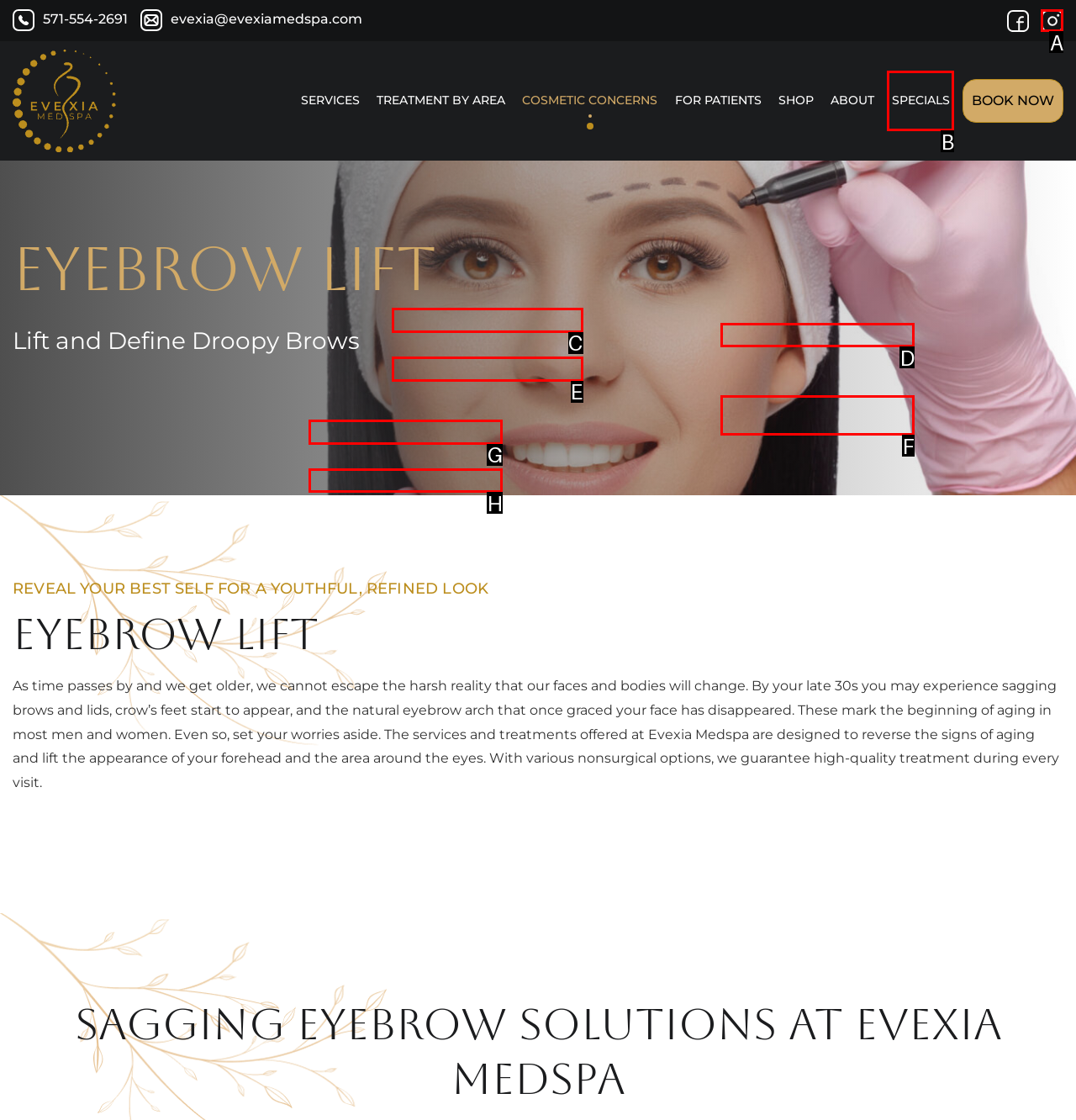From the choices provided, which HTML element best fits the description: title="instagram"? Answer with the appropriate letter.

A